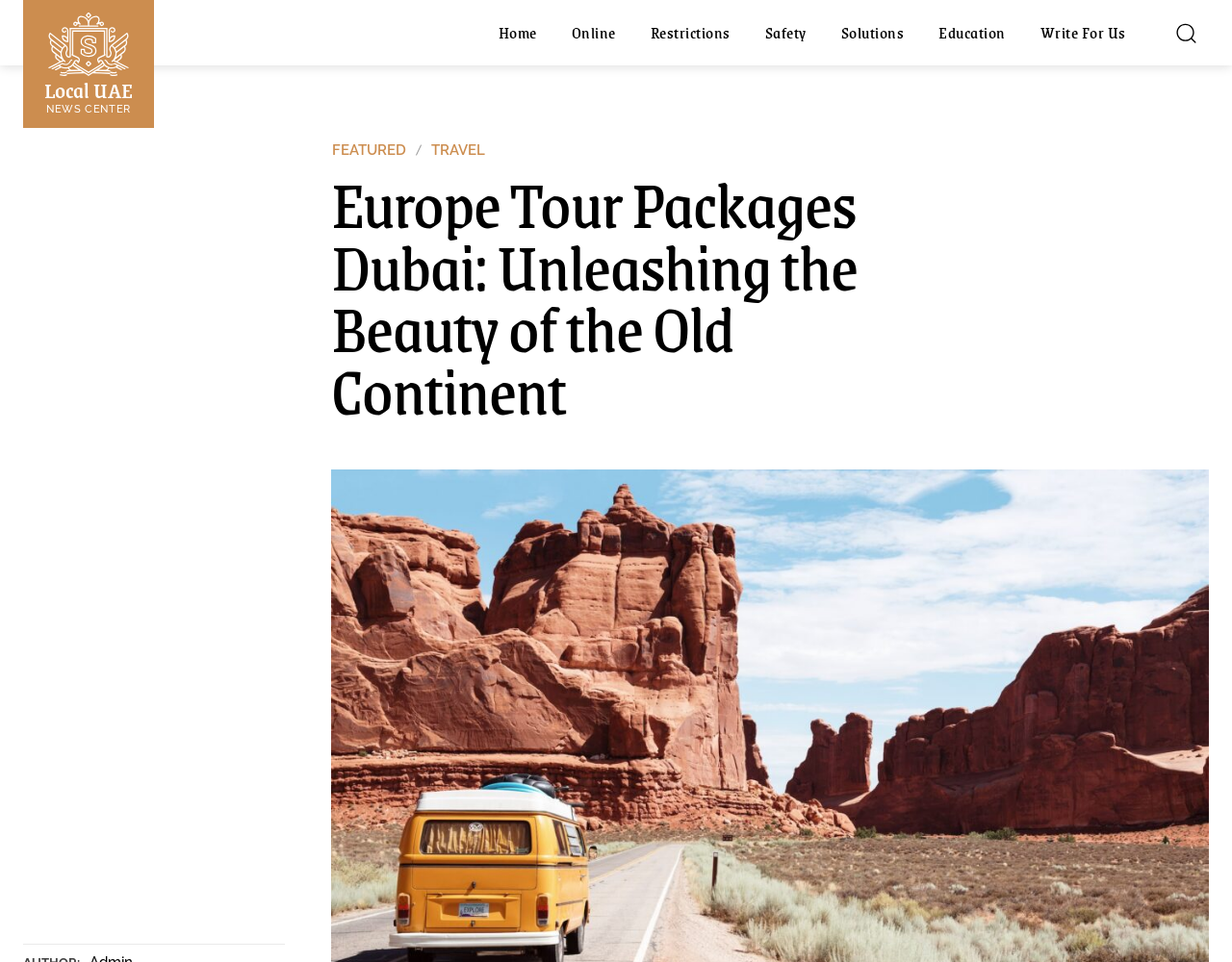Extract the bounding box coordinates for the described element: "Book a free orientation call". The coordinates should be represented as four float numbers between 0 and 1: [left, top, right, bottom].

None